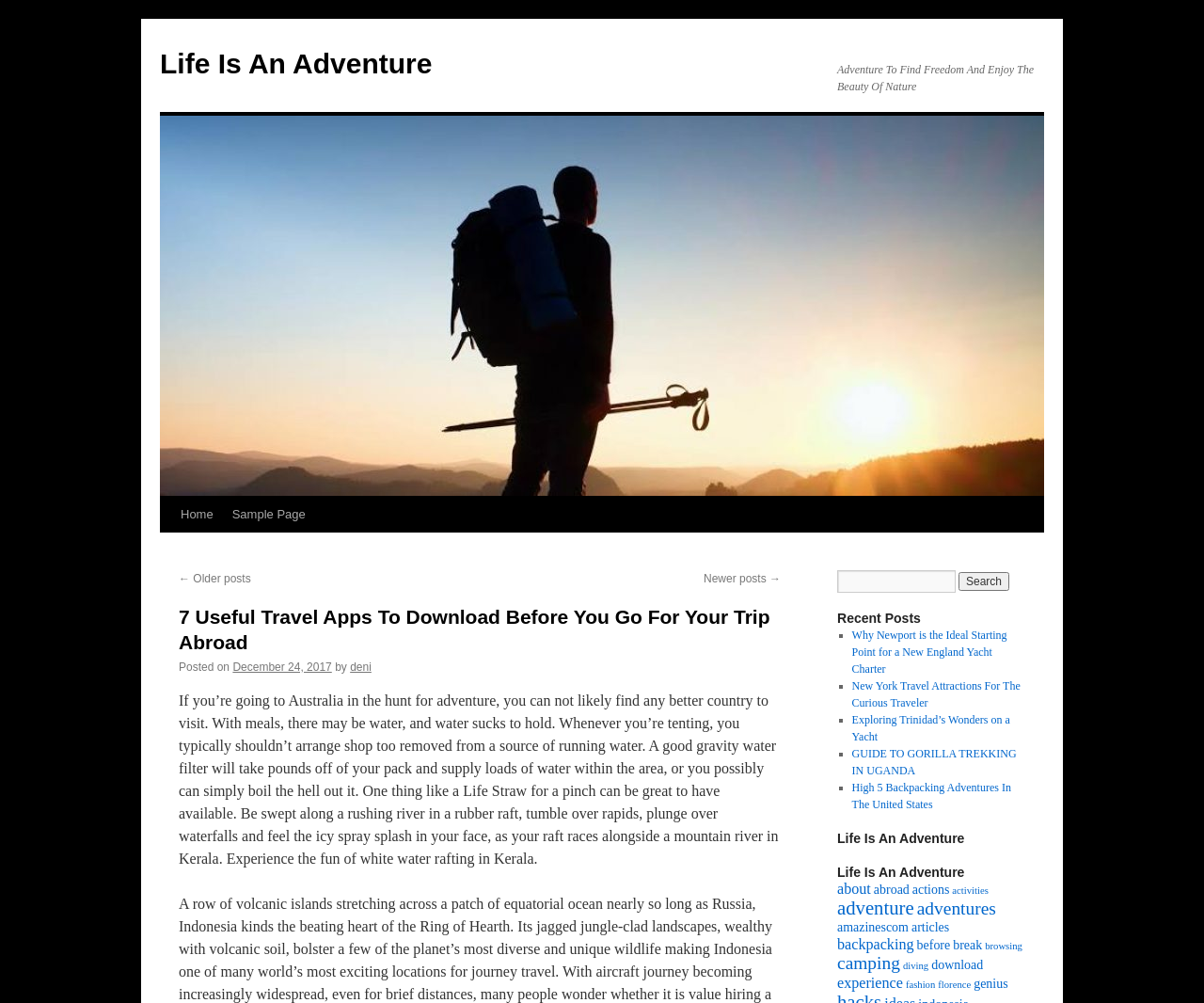Provide the bounding box for the UI element matching this description: "Sample Page".

[0.185, 0.495, 0.262, 0.531]